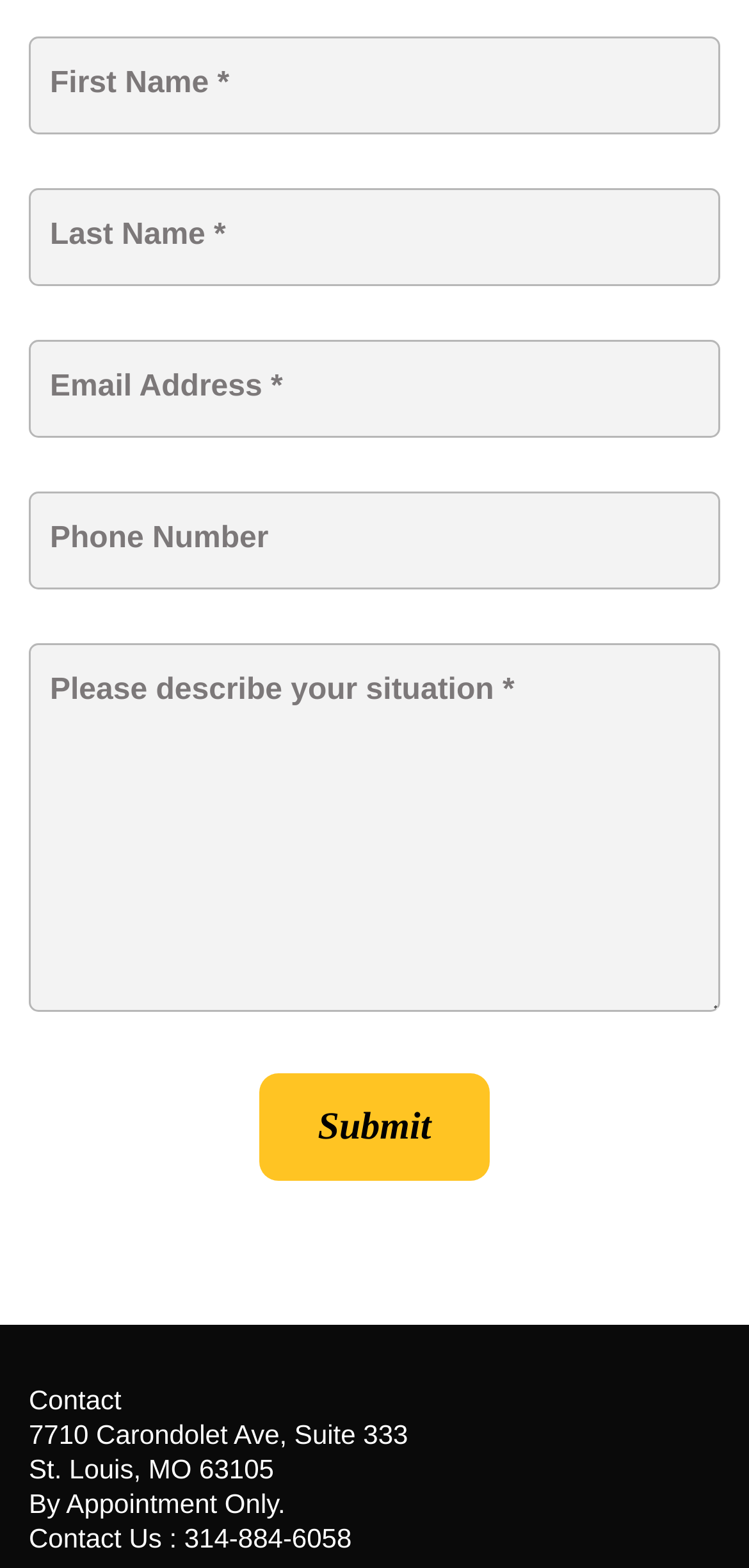What is the phone number for contact?
Based on the image, provide your answer in one word or phrase.

314-884-6058